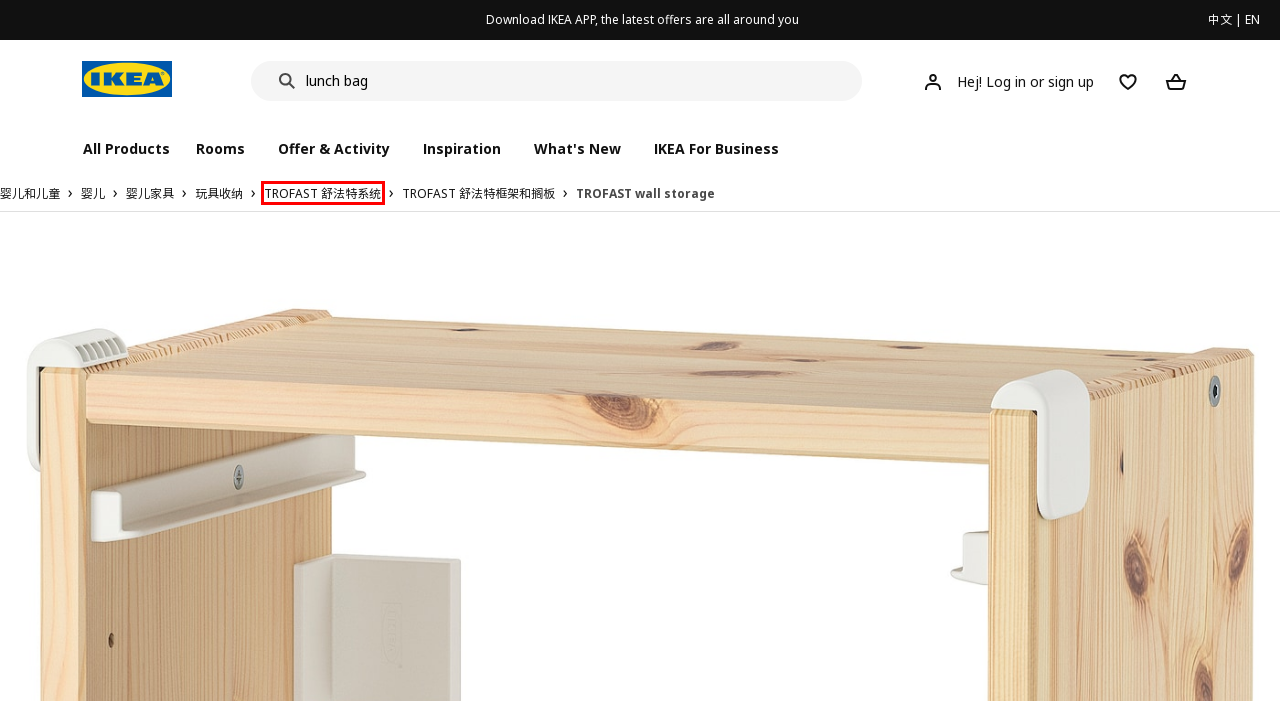You are provided with a screenshot of a webpage highlighting a UI element with a red bounding box. Choose the most suitable webpage description that matches the new page after clicking the element in the bounding box. Here are the candidates:
A. 全国互联网安全管理平台
B. 宜家 - 玩具收纳 - IKEA
C. 宜家 - 婴儿家具 - IKEA
D. 宜家 - TROFAST 舒法特框架和搁板 - IKEA
E. 小红书
F. 电子营业执照验照系统
G. 宜家 - 婴儿和儿童 - IKEA
H. 宜家 - TROFAST 舒法特系统 - IKEA

H